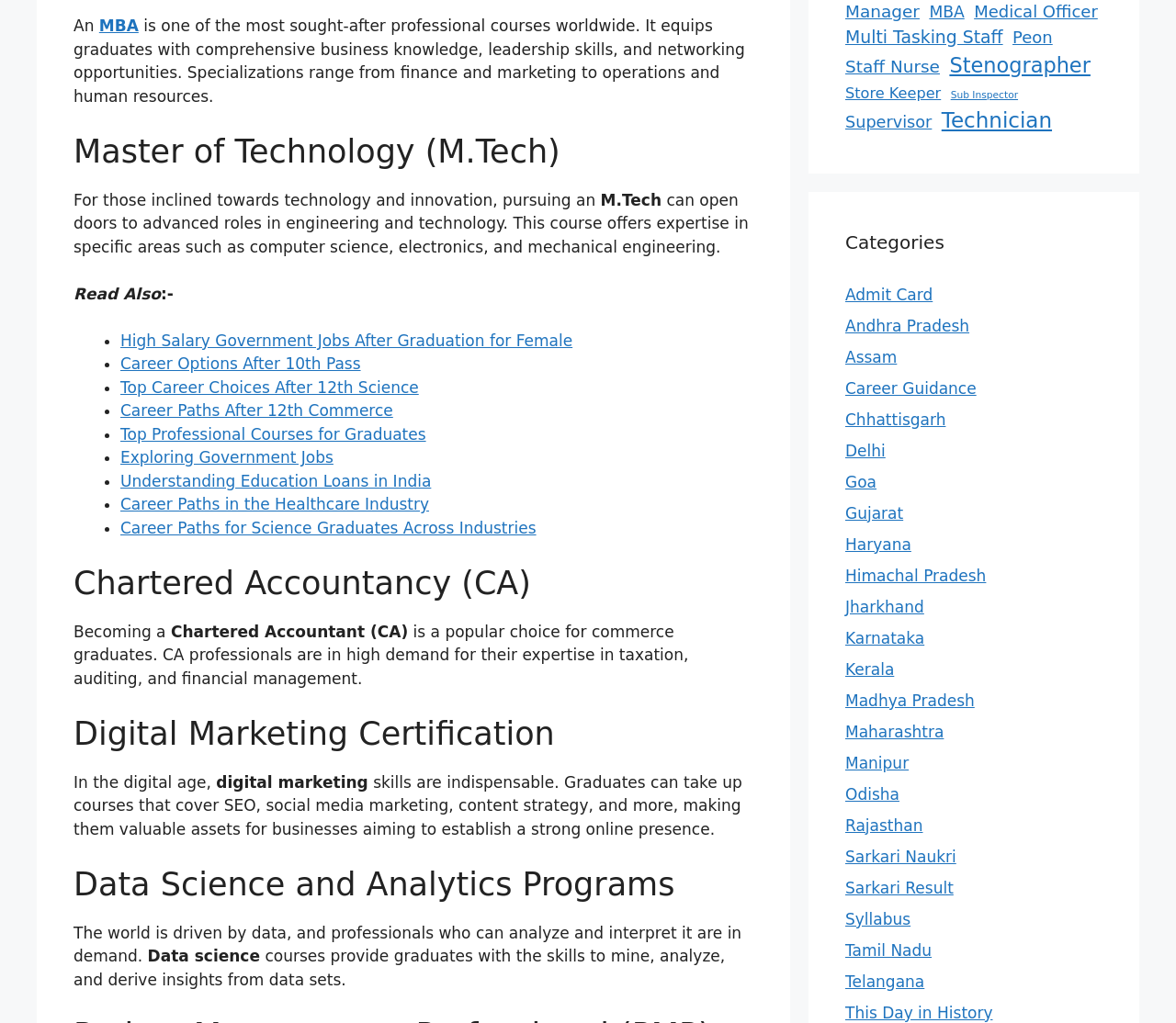Provide a brief response to the question using a single word or phrase: 
What is the topic of the webpage?

Professional courses and career guidance